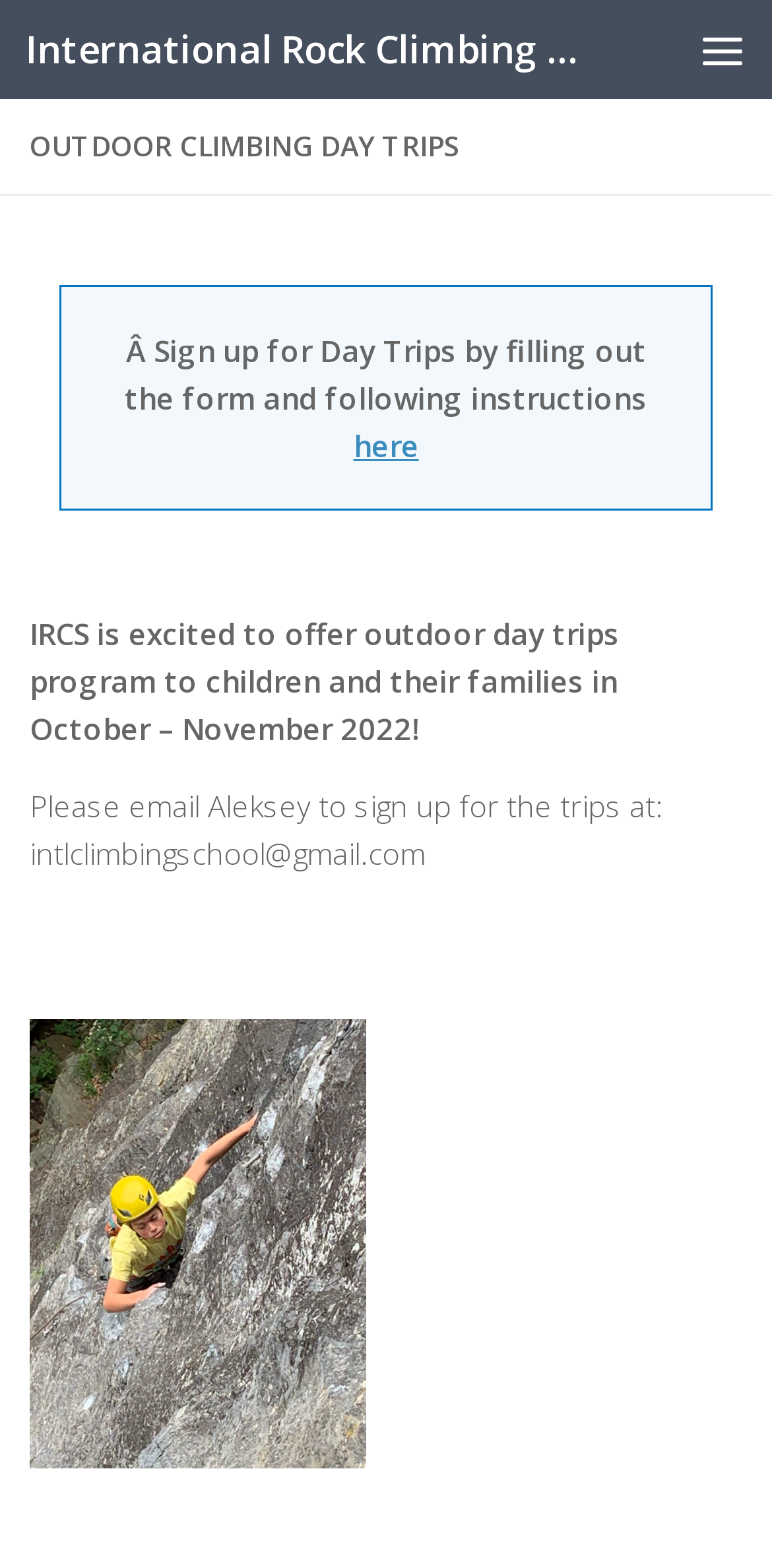Can you look at the image and give a comprehensive answer to the question:
Is the menu button expanded?

I found the answer by looking at the button element with the text 'Menu' and seeing that its 'expanded' property is set to 'False'.